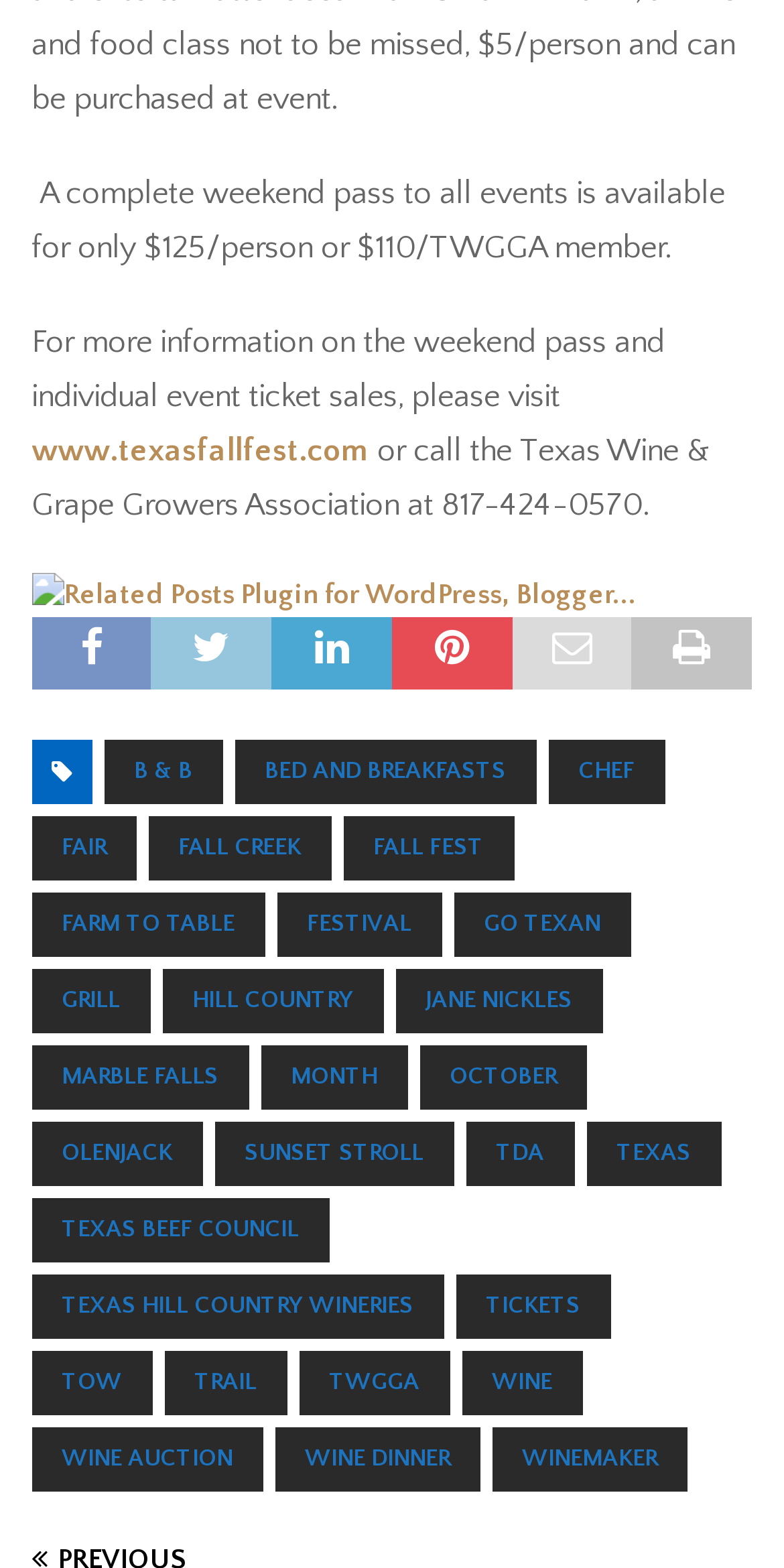Please give a succinct answer to the question in one word or phrase:
How many links are there on the webpage?

30